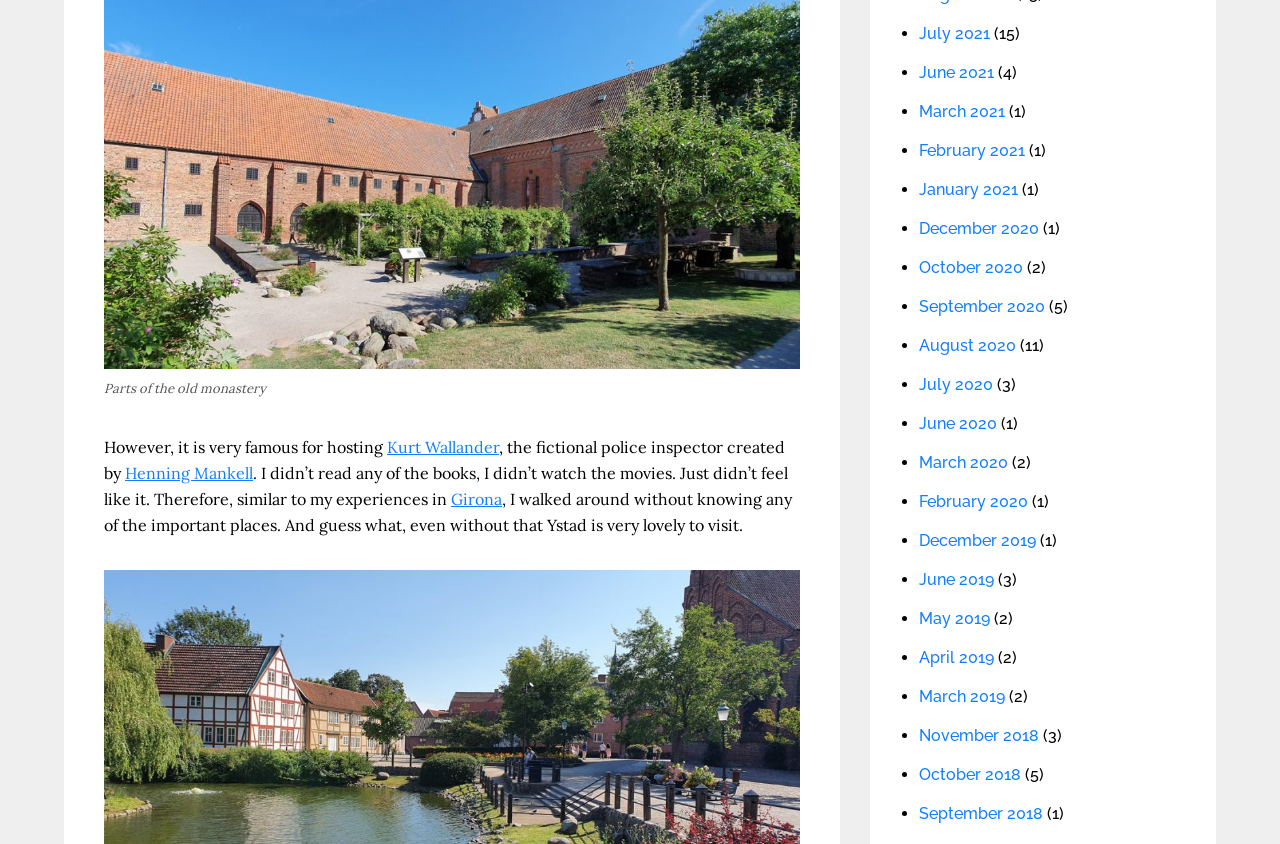What is the name of the author who created Kurt Wallander?
Please interpret the details in the image and answer the question thoroughly.

The answer can be found in the text 'However, it is very famous for hosting Kurt Wallander, the fictional police inspector created by Henning Mankell.'